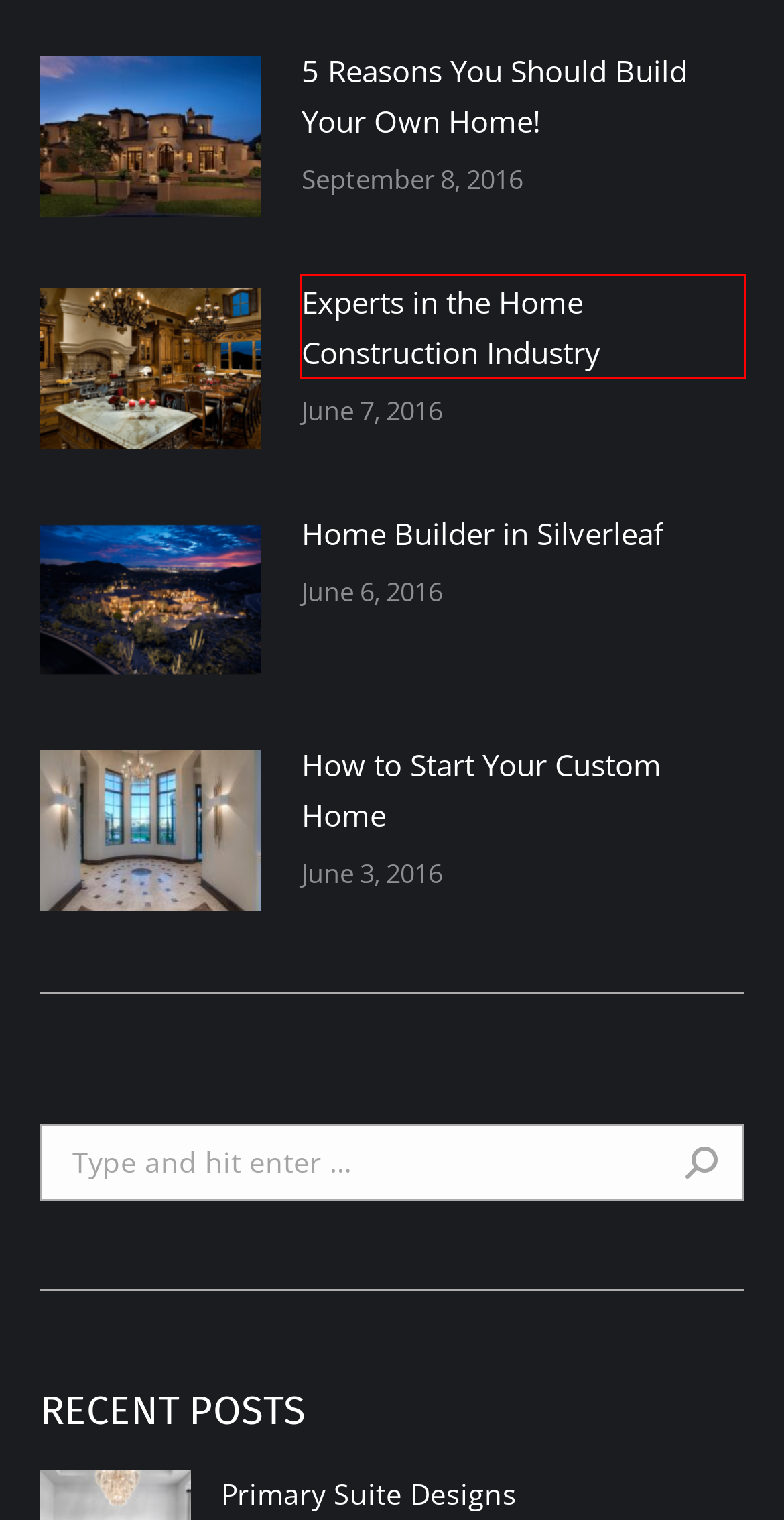After examining the screenshot of a webpage with a red bounding box, choose the most accurate webpage description that corresponds to the new page after clicking the element inside the red box. Here are the candidates:
A. The Island at Fulton Ranch Luxury Home - Fratantoni Luxury Estates
B. Press - Fratantoni Luxury Estates
C. Experts in the Home Construction Industry - Fratantoni Luxury Estates
D. Valencia - Fratantoni Luxury Estates
E. 5 Reasons You Should Build Your Own Home! - Fratantoni Luxury Estates
F. Kitchen Design Concepts - Fratantoni Luxury Estates
G. How to Start Your Custom Home - Fratantoni Luxury Estates
H. Bolero - Fratantoni Luxury Estates

C